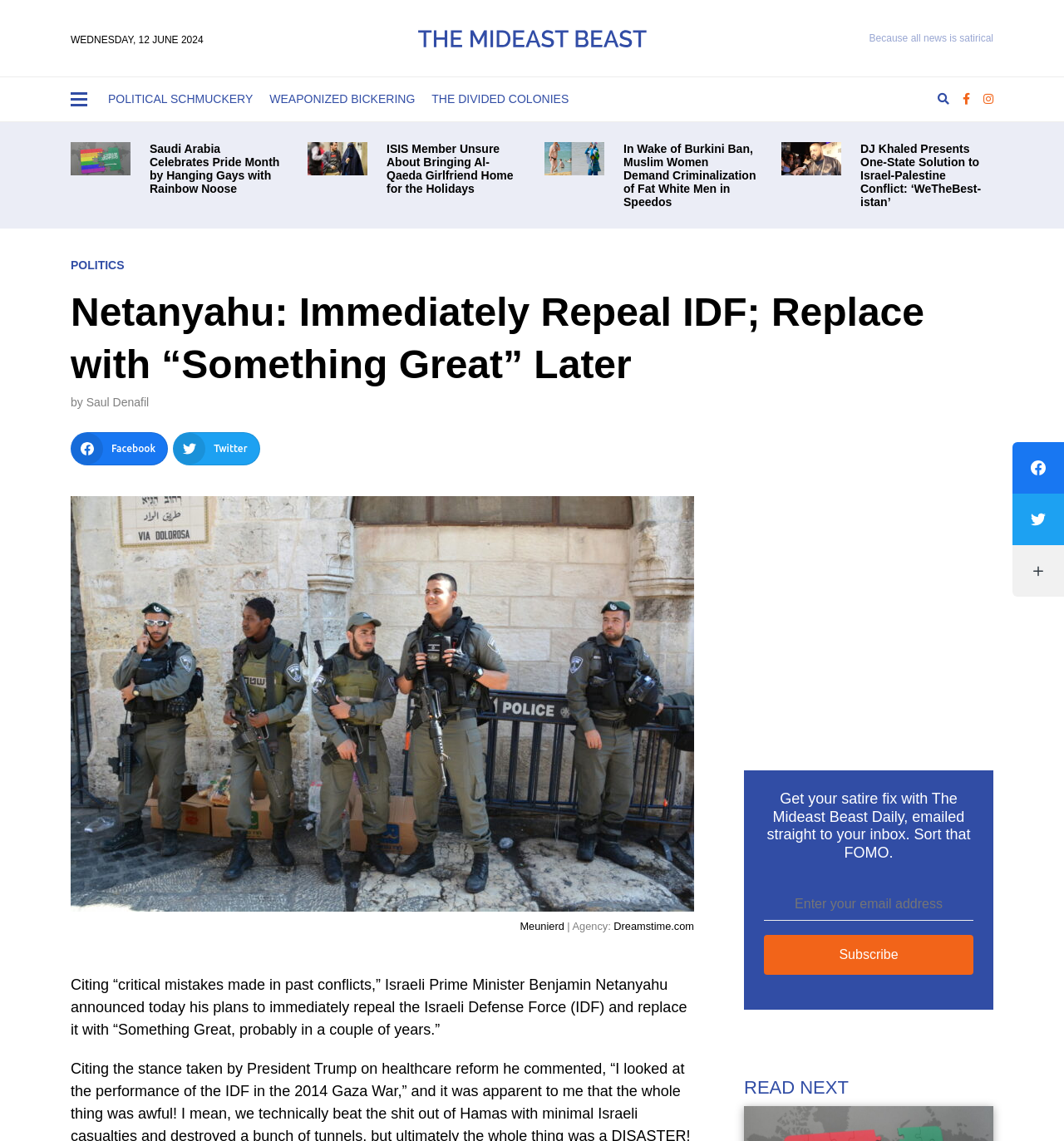Locate the coordinates of the bounding box for the clickable region that fulfills this instruction: "Subscribe to The Mideast Beast Daily".

[0.718, 0.82, 0.915, 0.854]